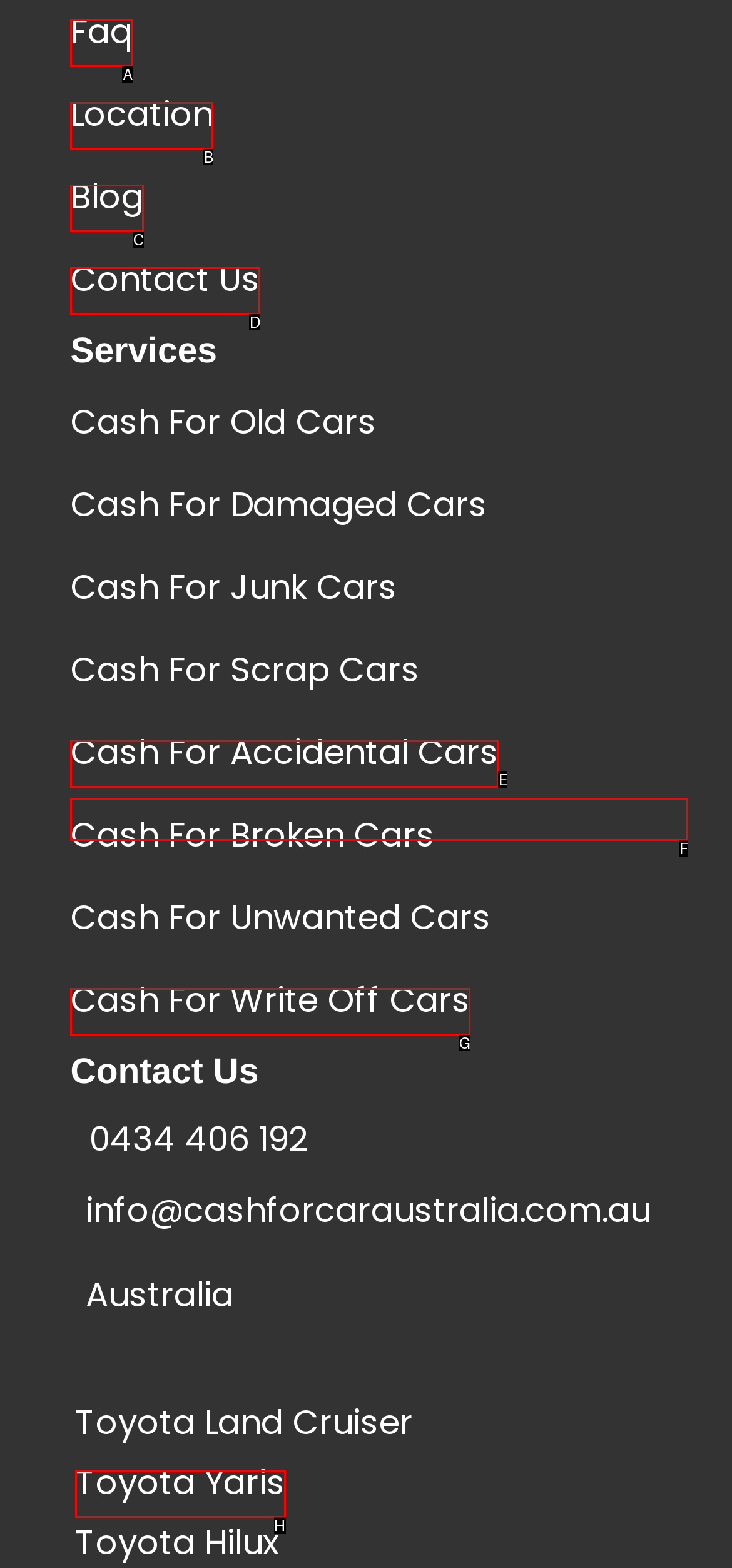Please identify the correct UI element to click for the task: view Services Respond with the letter of the appropriate option.

F